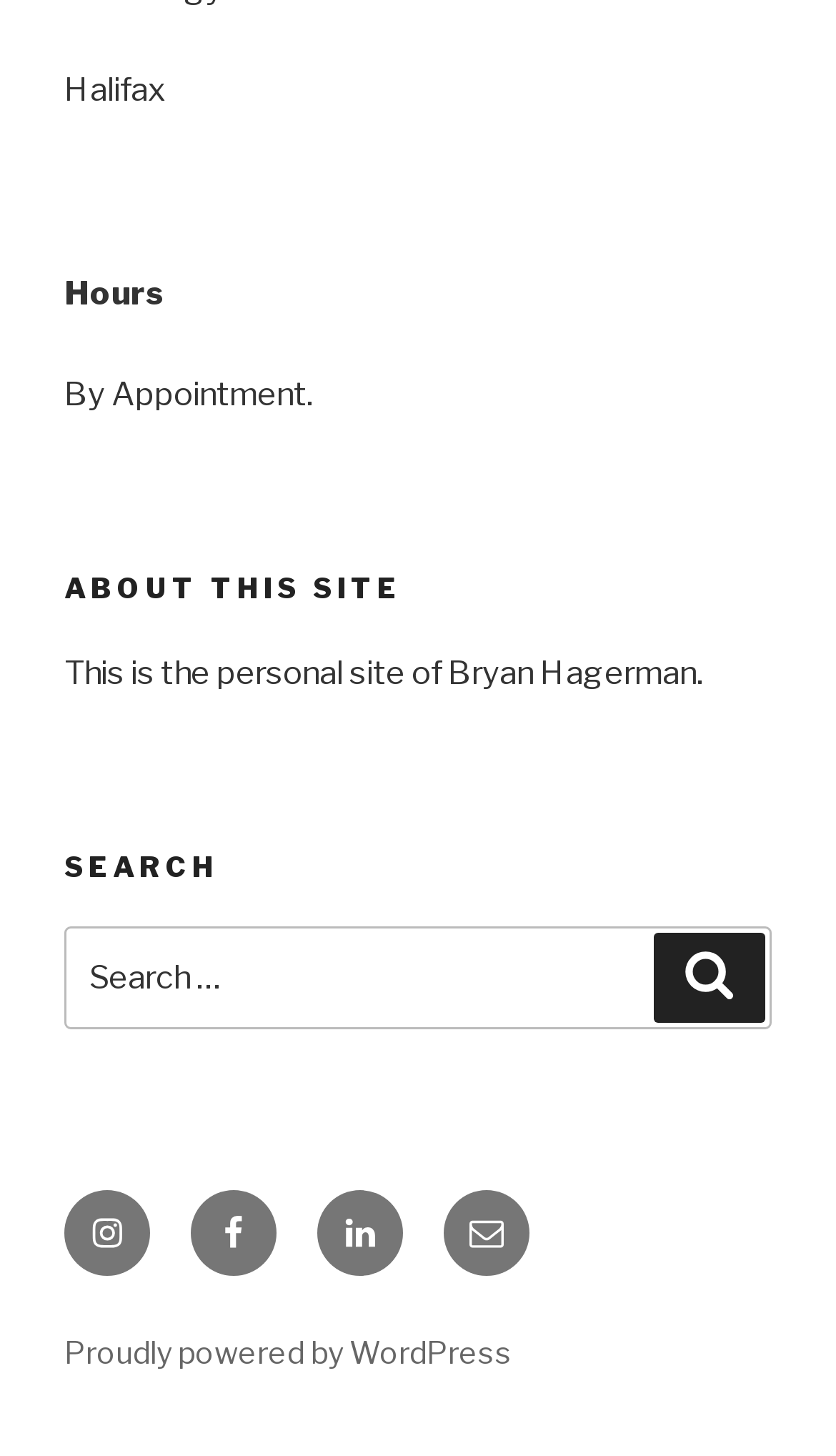Consider the image and give a detailed and elaborate answer to the question: 
What is the appointment policy of the site owner?

The 'Hours' section states that the site owner is available 'By Appointment', indicating that they do not have regular hours and can only be met by scheduling an appointment.